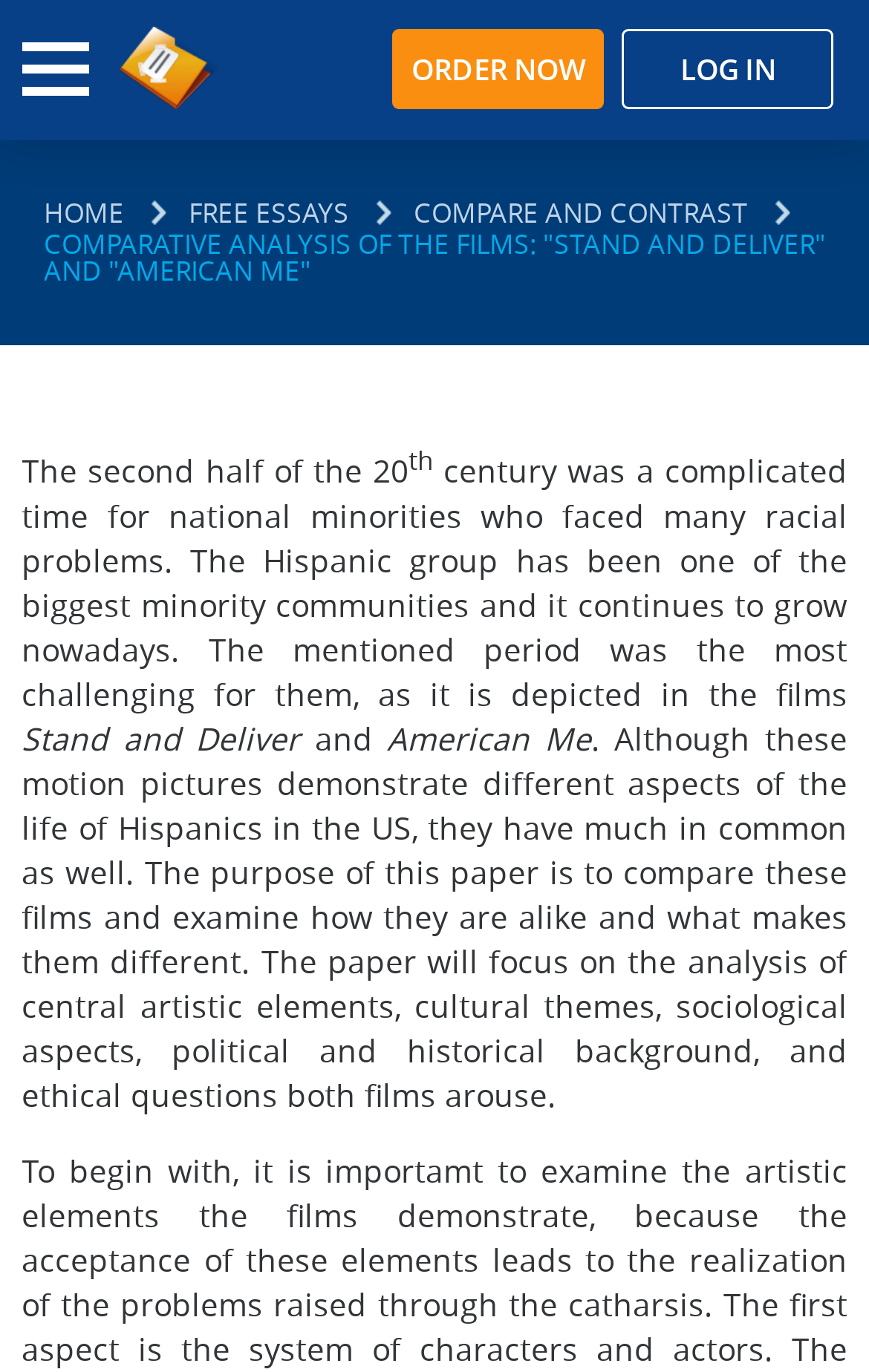What are the two films being compared?
Based on the image, give a one-word or short phrase answer.

Stand and Deliver and American Me